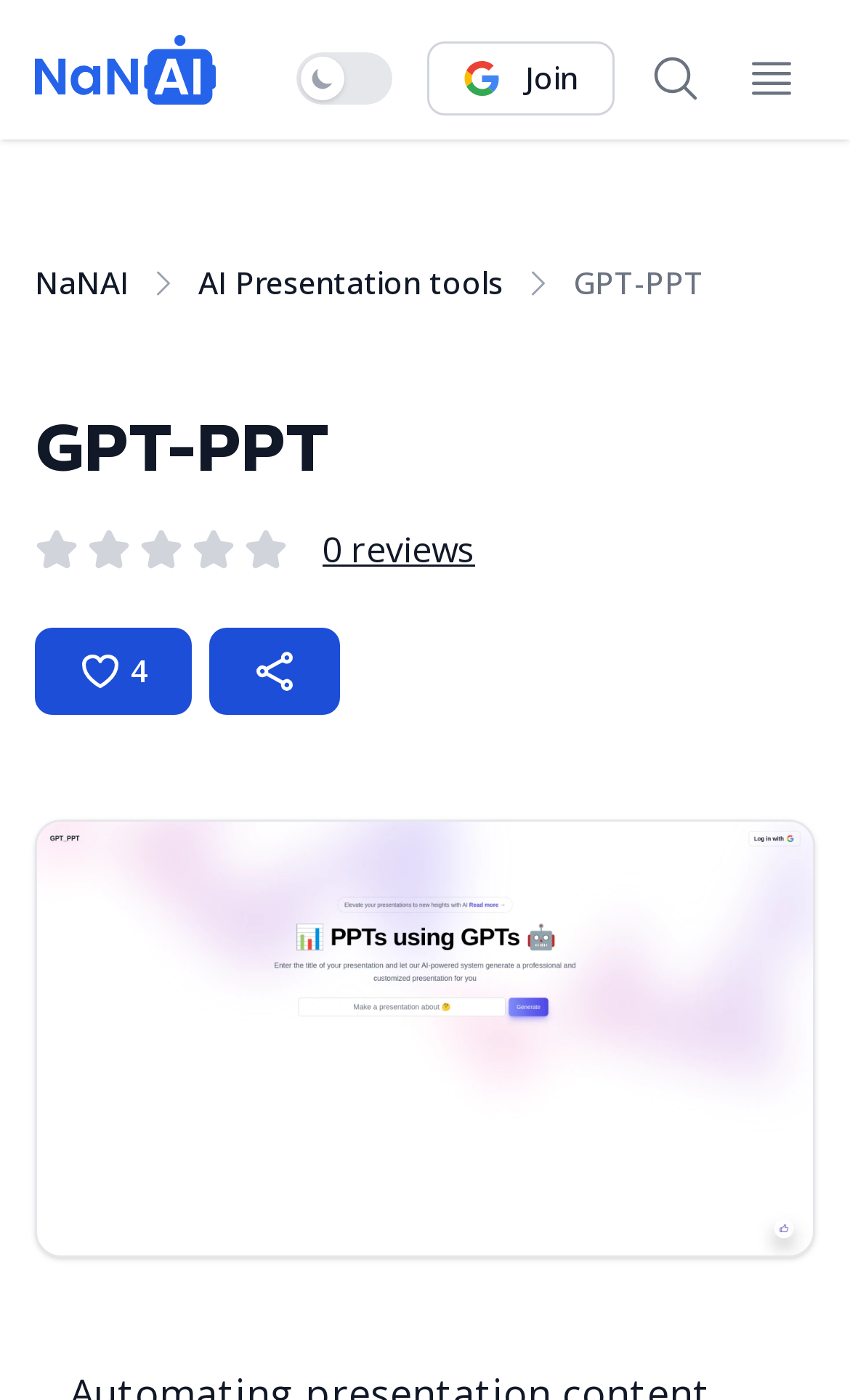Provide your answer in one word or a succinct phrase for the question: 
What is the purpose of the toggle button?

Dark mode toggle